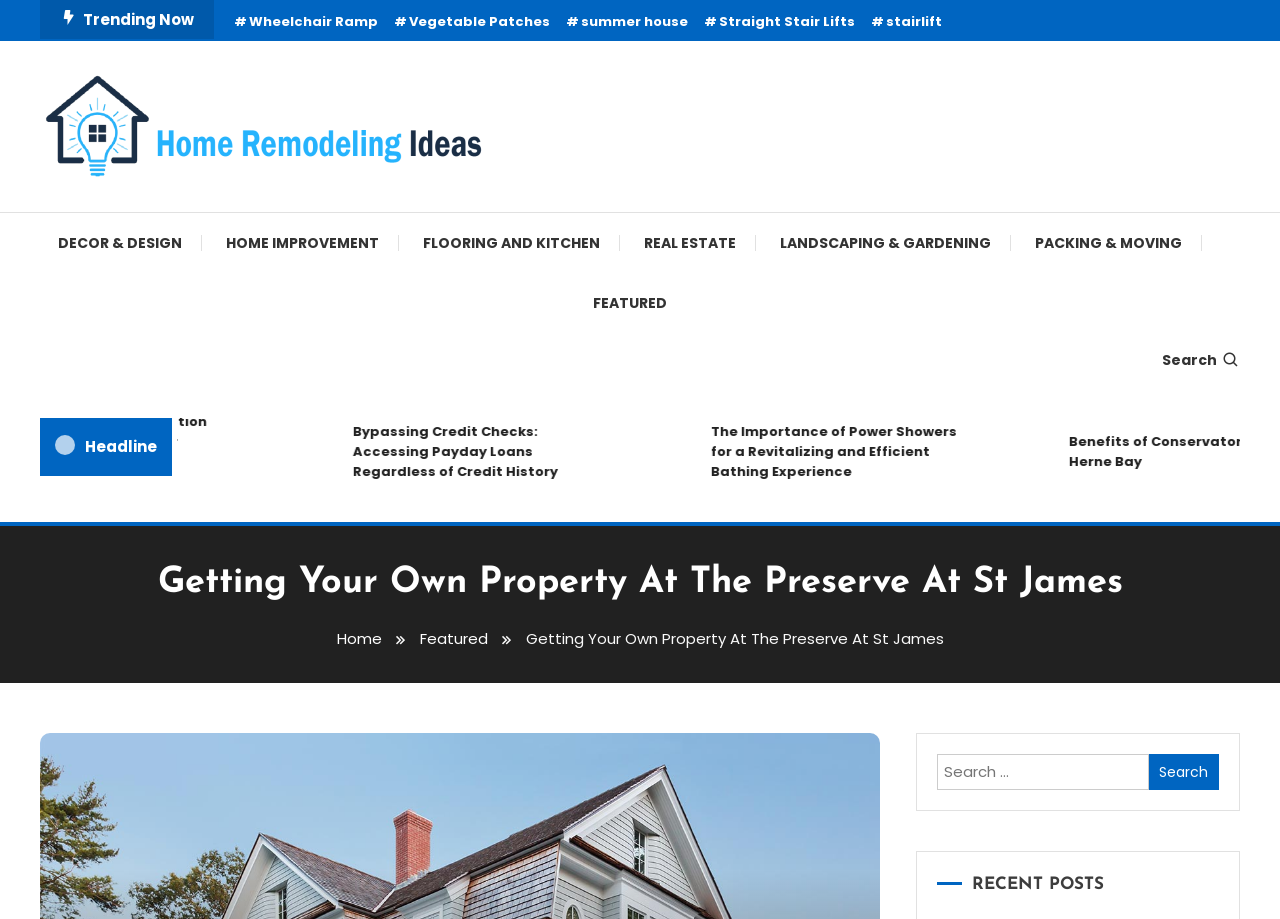Locate the bounding box of the UI element based on this description: "Featured". Provide four float numbers between 0 and 1 as [left, top, right, bottom].

[0.448, 0.297, 0.537, 0.362]